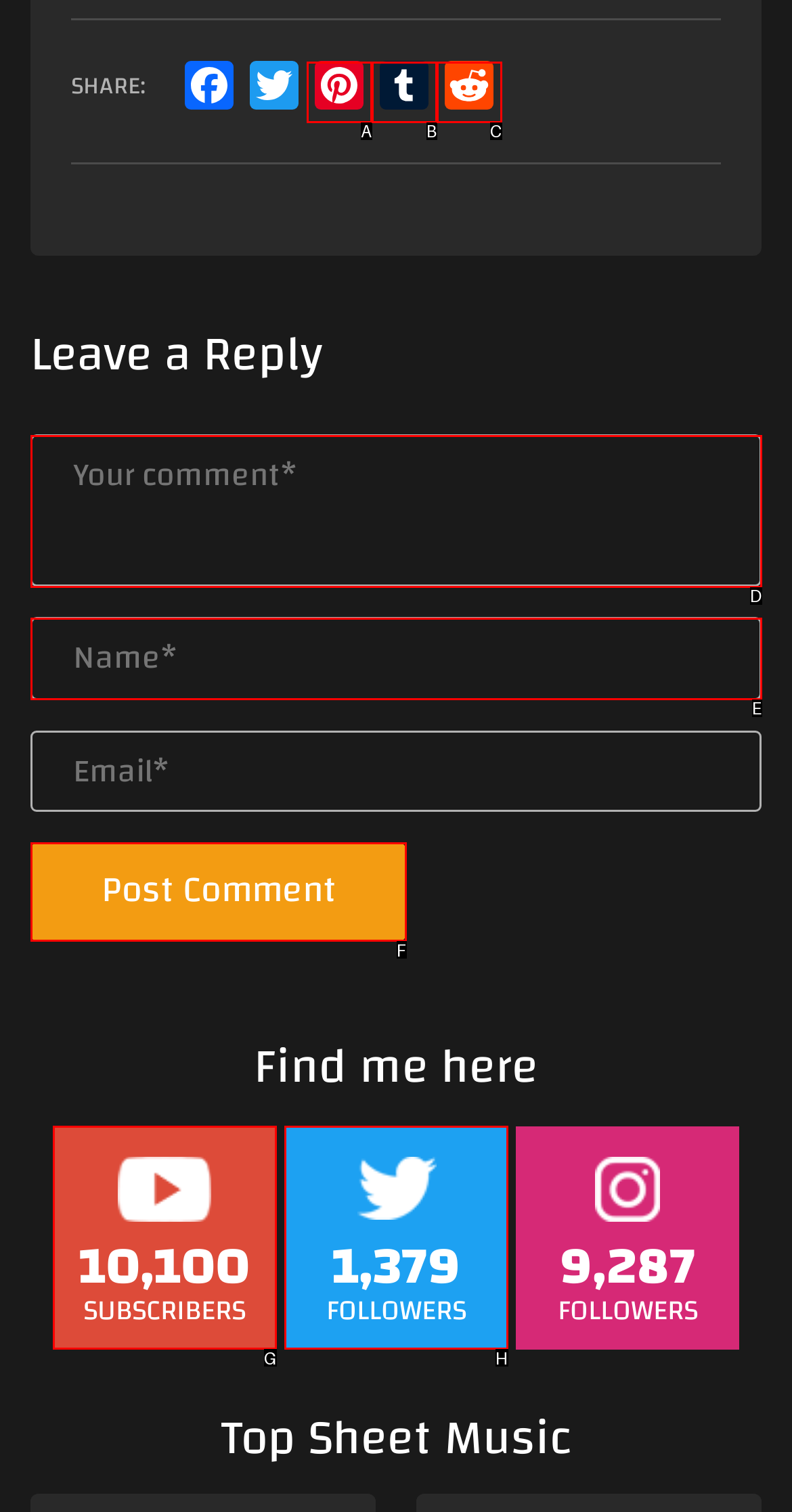From the available choices, determine which HTML element fits this description: name="submit" value="Post Comment" Respond with the correct letter.

F